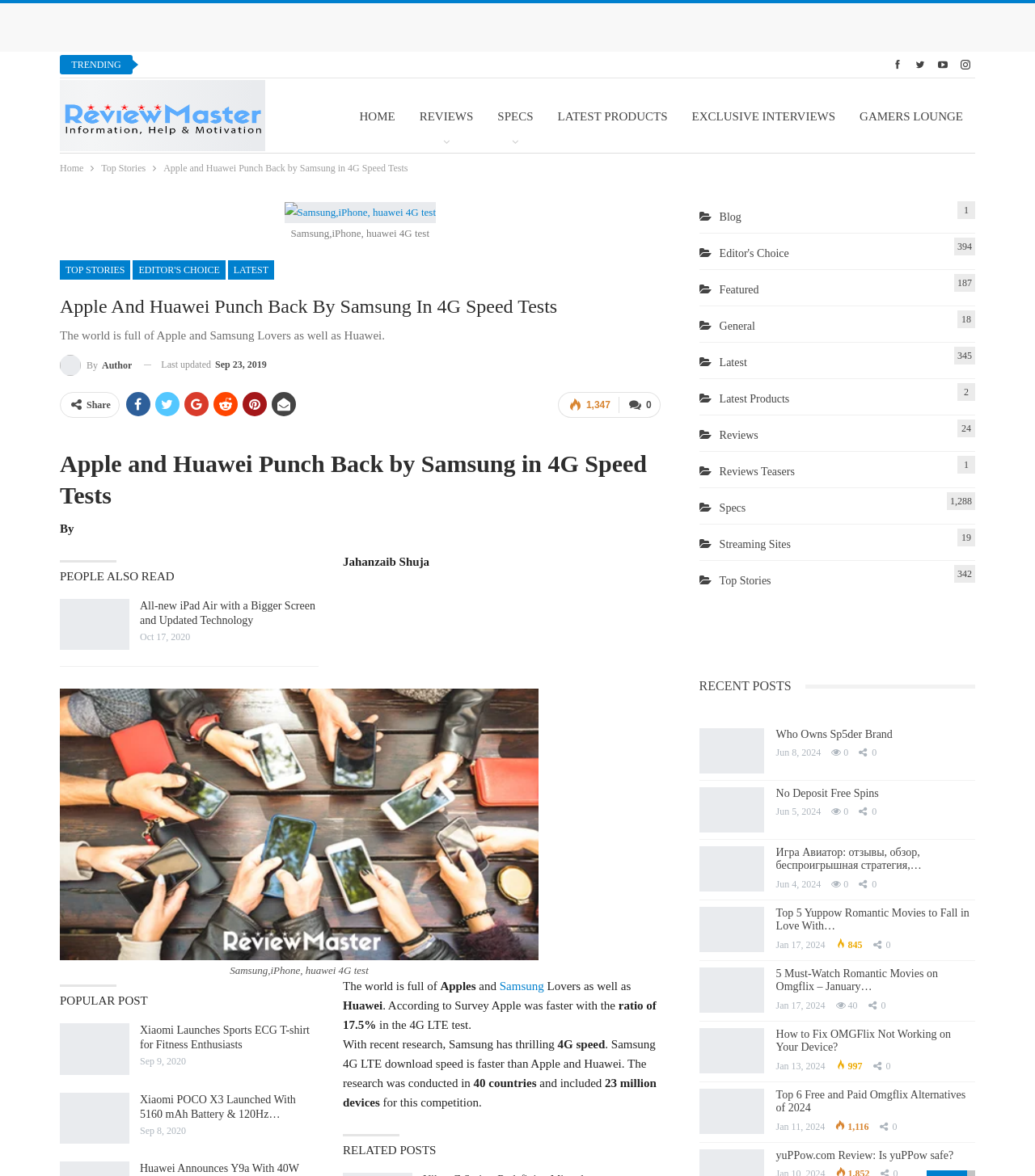Please identify and generate the text content of the webpage's main heading.

Apple And Huawei Punch Back By Samsung In 4G Speed Tests